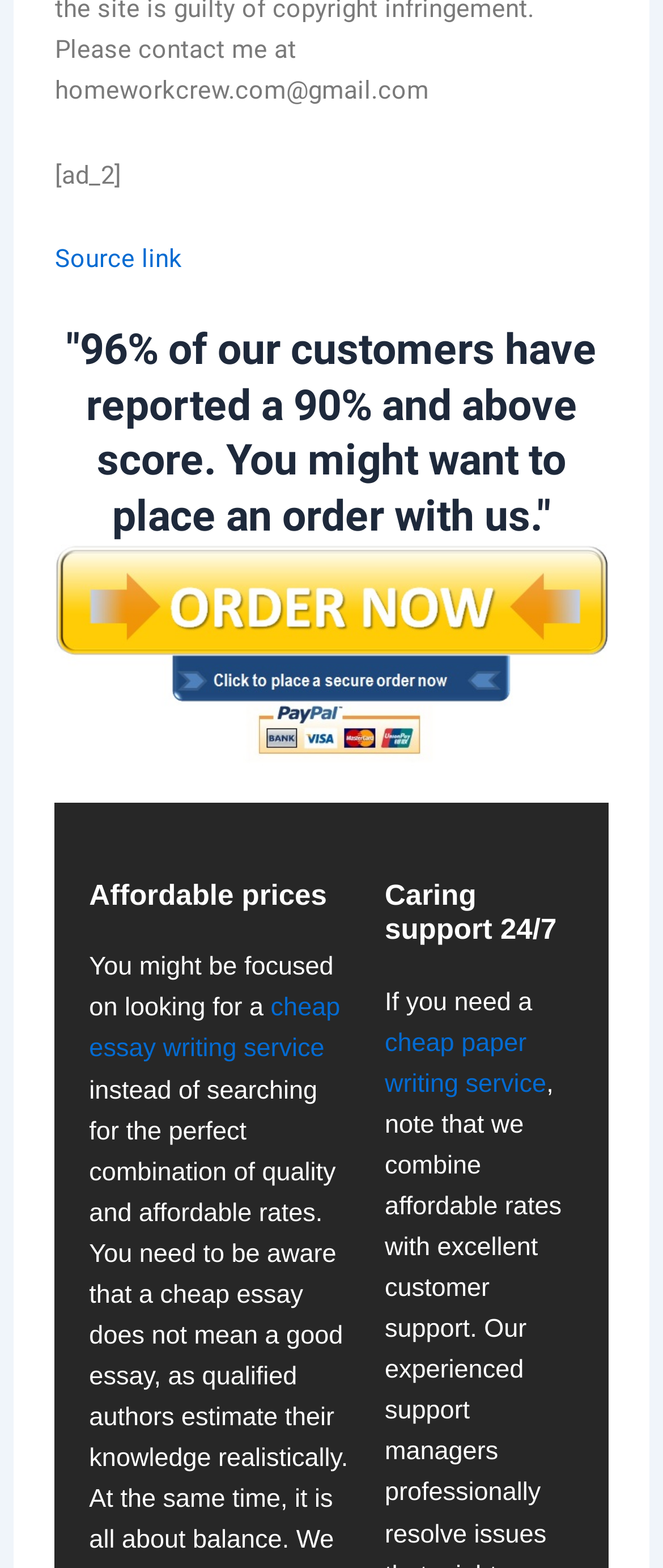Respond to the question below with a single word or phrase: What type of writing service is offered?

Cheap paper writing service